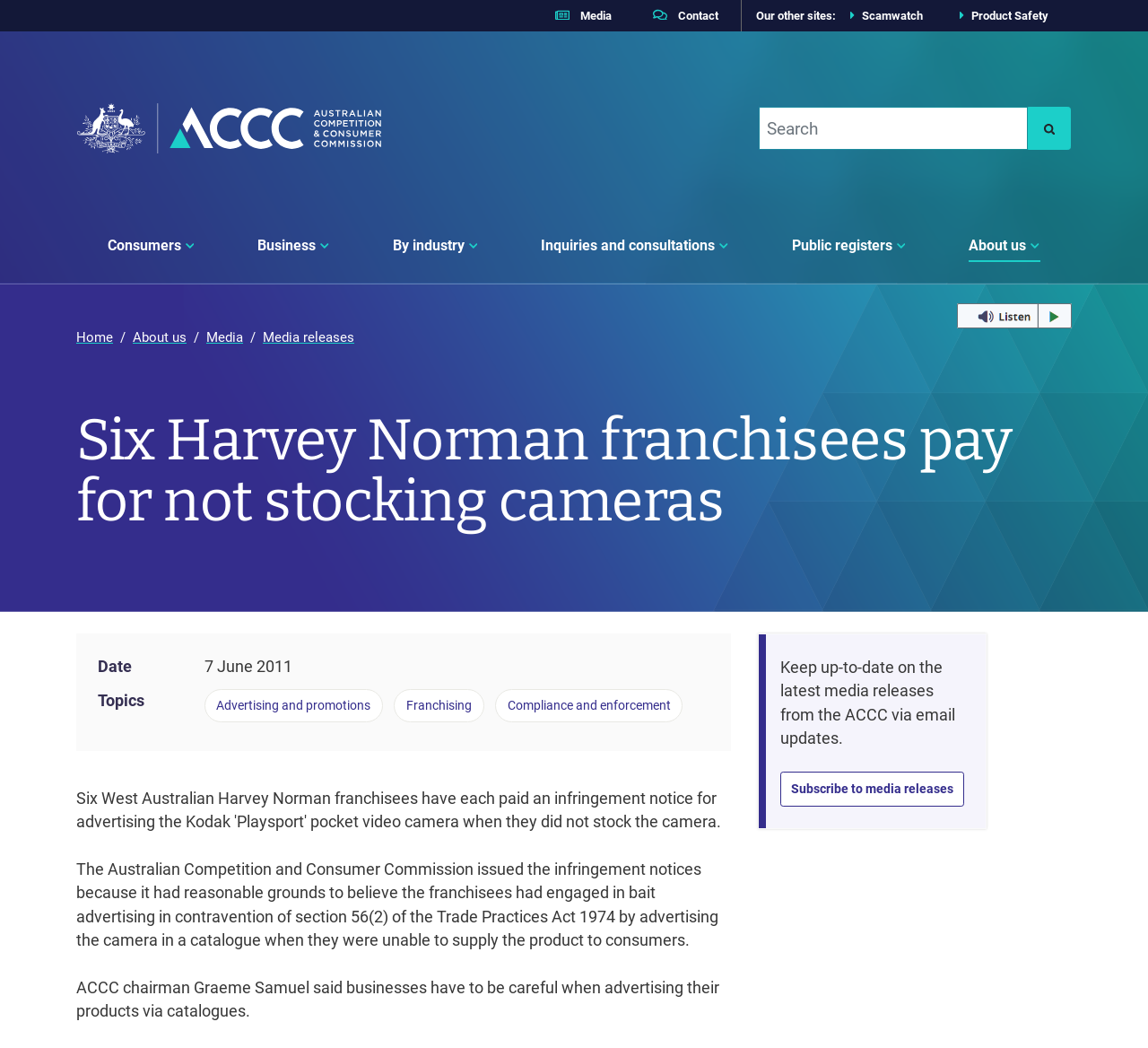Highlight the bounding box coordinates of the element you need to click to perform the following instruction: "Search for something."

[0.661, 0.102, 0.895, 0.143]